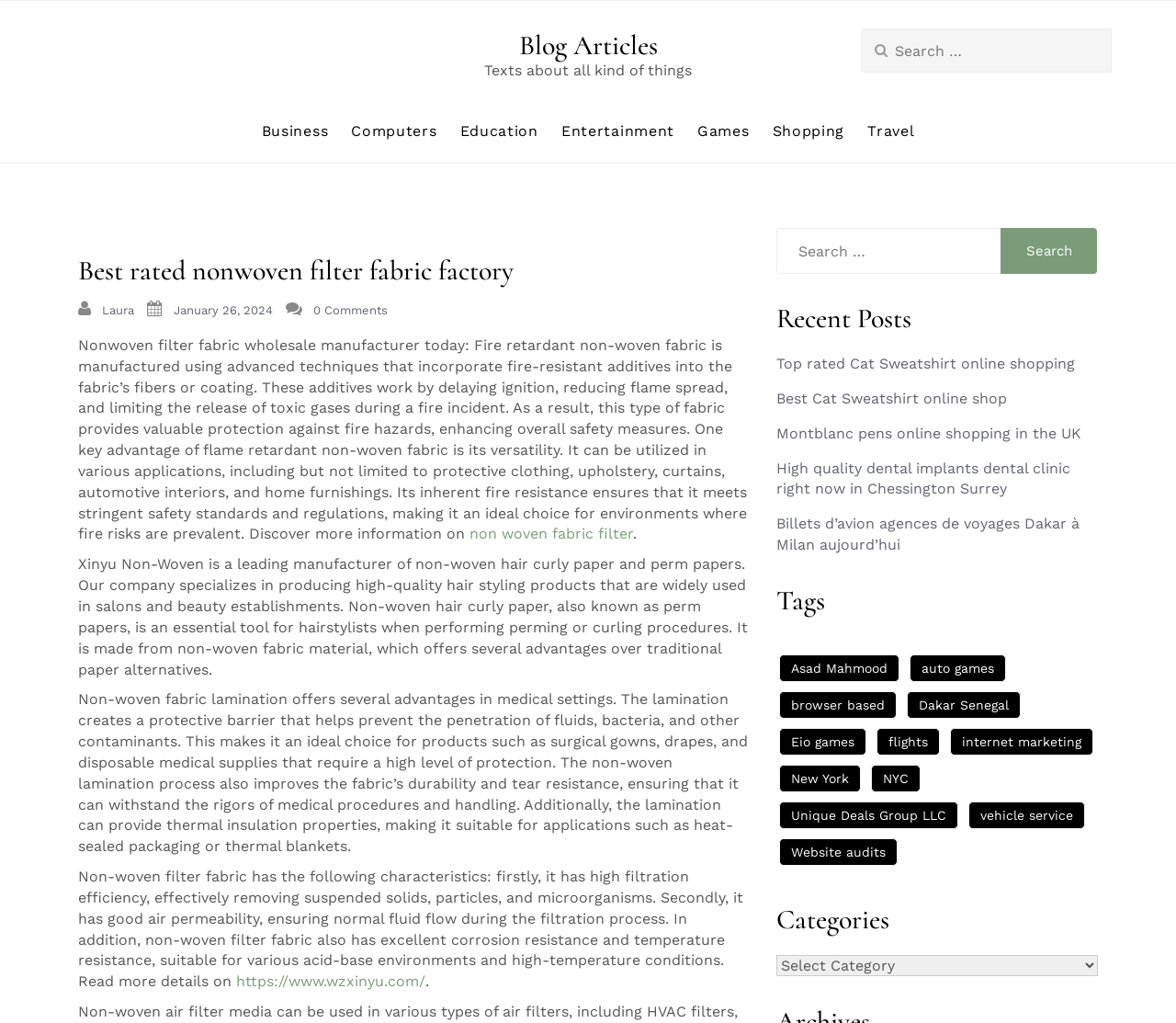Create a detailed narrative describing the layout and content of the webpage.

This webpage is a blog article page with a focus on nonwoven filter fabric. At the top, there is a heading "Blog Articles" followed by a link with the same text. Below this, there is a search bar with a label "Search for:" and a search box. 

To the left of the search bar, there are several links categorized by topic, including "Business", "Computers", "Education", and more. 

The main content of the page is a blog article titled "Best rated nonwoven filter fabric factory". The article discusses the manufacturing process and benefits of fire retardant non-woven fabric, including its versatility and ability to meet stringent safety standards. 

Below the article title, there are links to the author "Laura" and the date "January 26, 2024", as well as a comment count of "0 Comments". The article text is divided into several paragraphs, with links to related topics such as "non woven fabric filter" and a company website. 

On the right side of the page, there are several sections, including "Recent Posts" with links to other articles, "Tags" with links to categorized topics, and "Categories" with a dropdown menu. There is also a search bar at the bottom of the page.